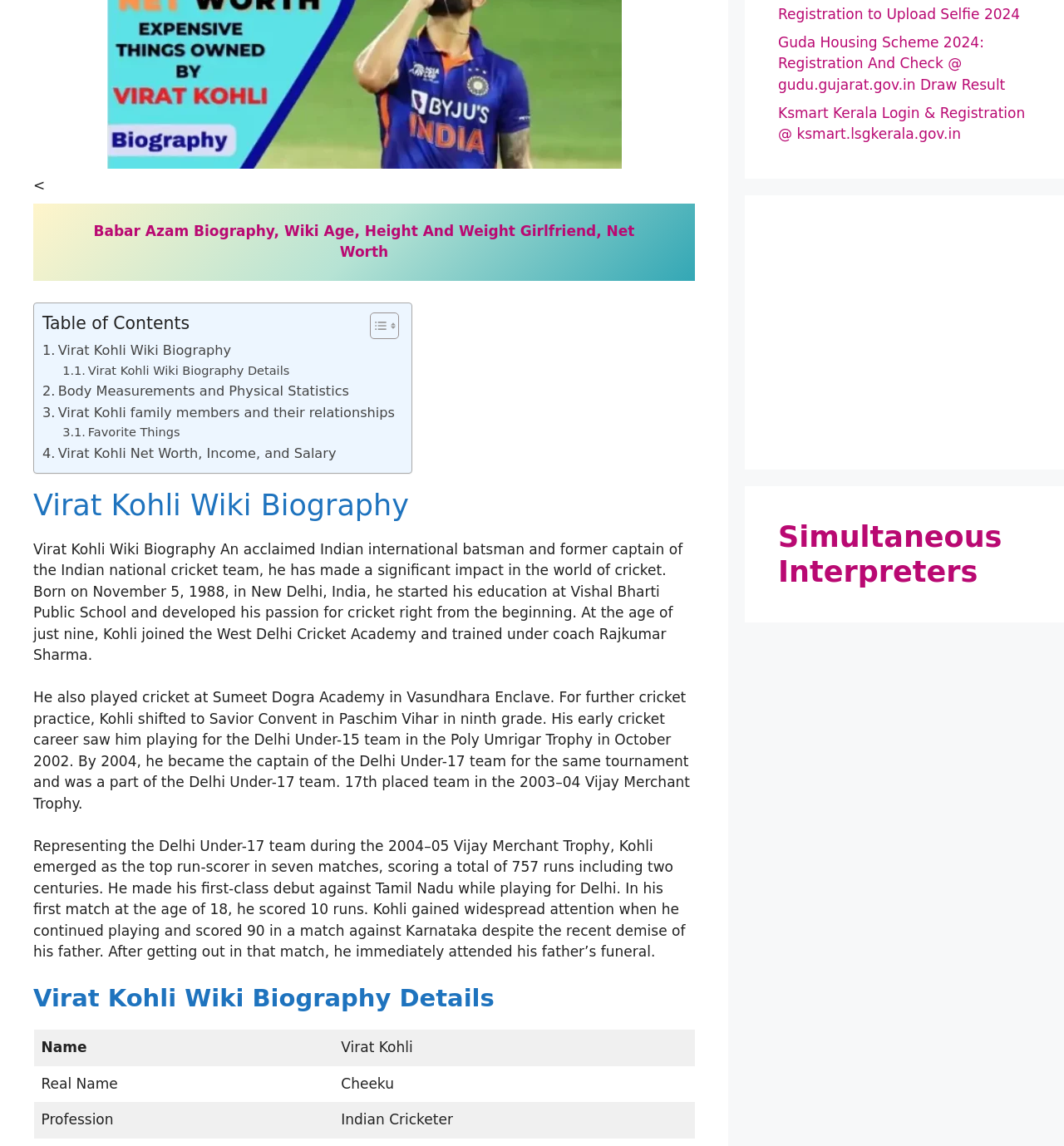Give the bounding box coordinates for the element described by: "Simultaneous Interpreters".

[0.731, 0.454, 0.942, 0.513]